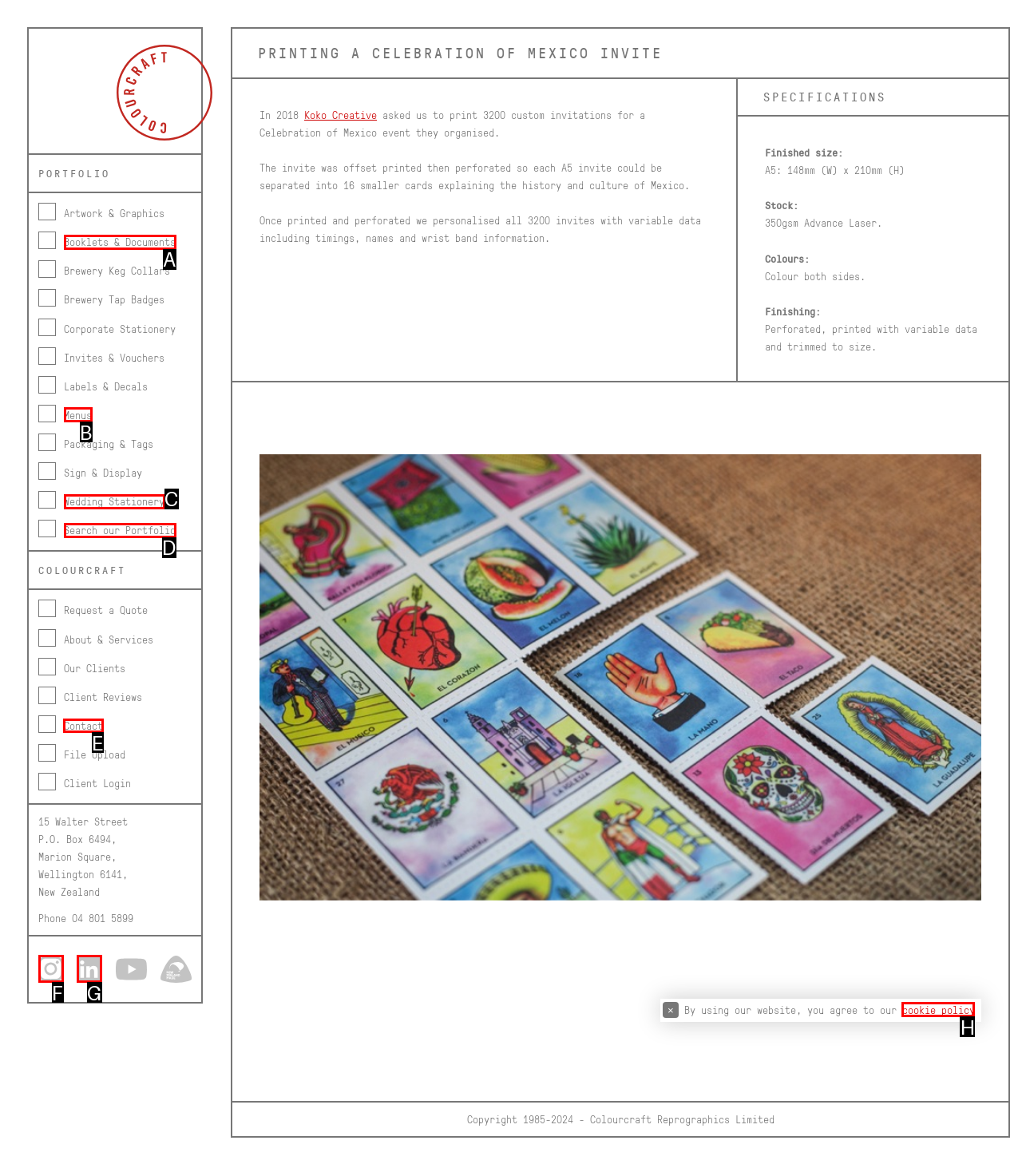Identify the correct option to click in order to accomplish the task: Contact us Provide your answer with the letter of the selected choice.

E